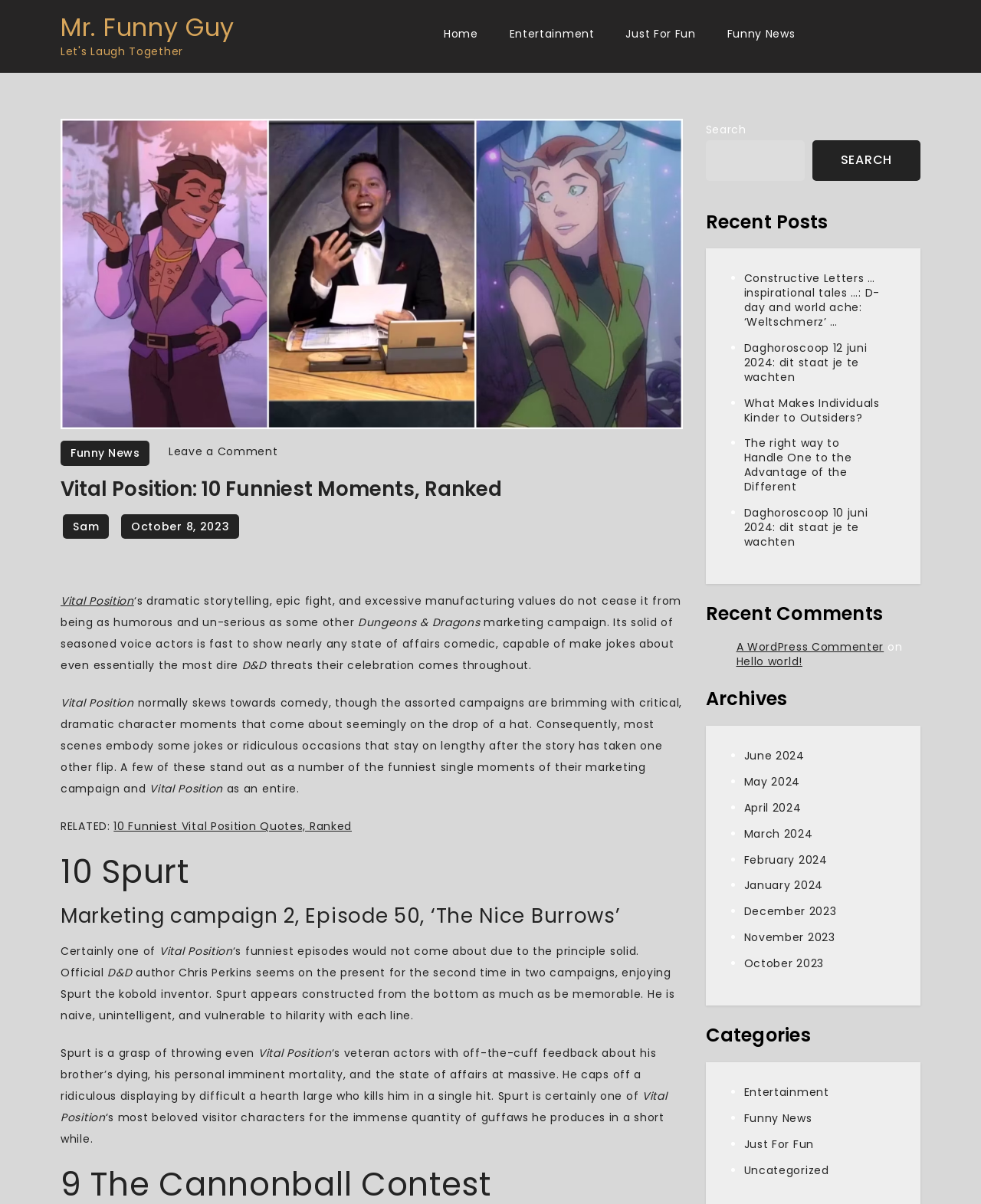Given the element description February 2024, predict the bounding box coordinates for the UI element in the webpage screenshot. The format should be (top-left x, top-left y, bottom-right x, bottom-right y), and the values should be between 0 and 1.

[0.758, 0.708, 0.843, 0.72]